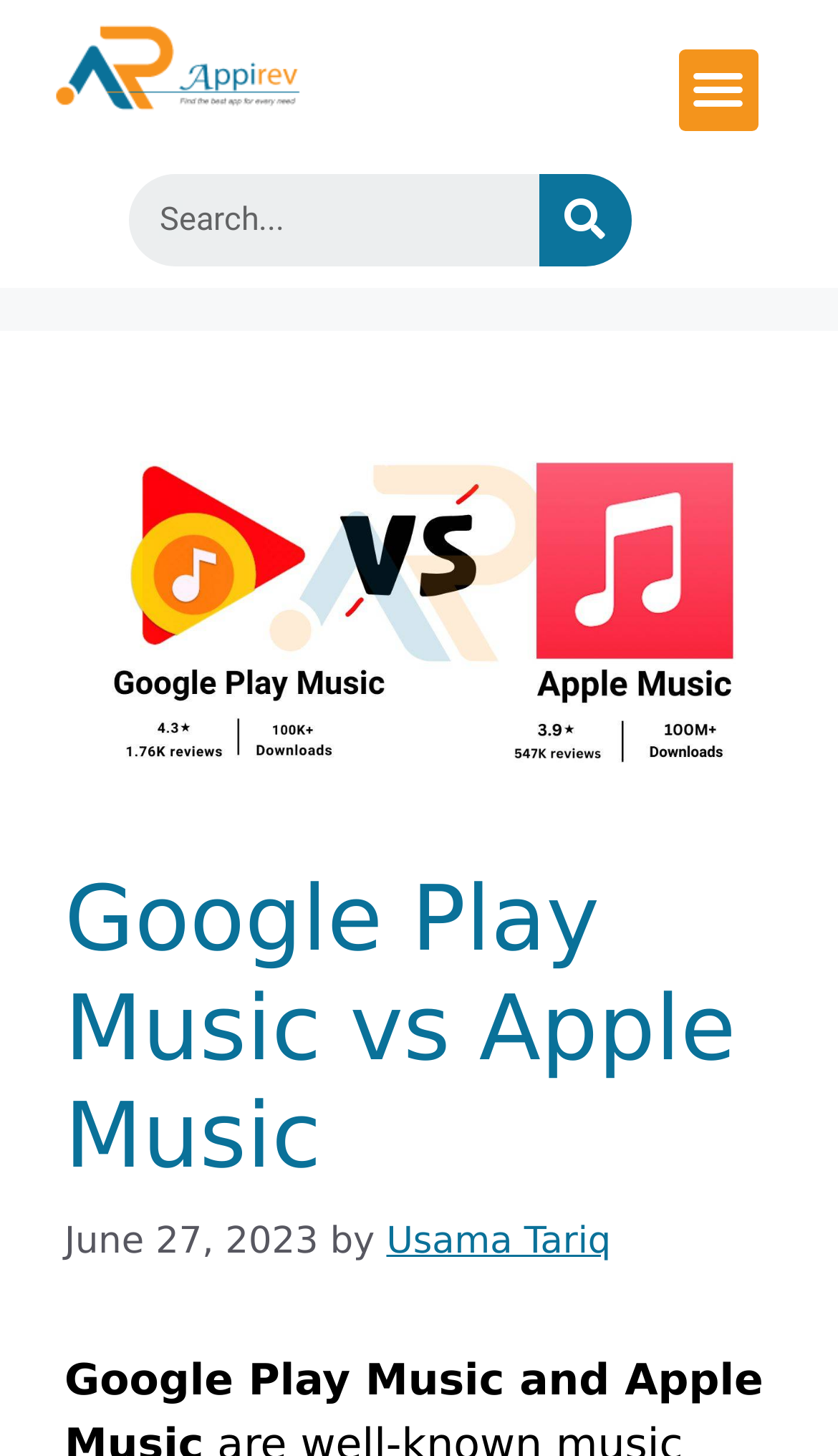What is the purpose of the search box?
Look at the image and answer the question with a single word or phrase.

To search